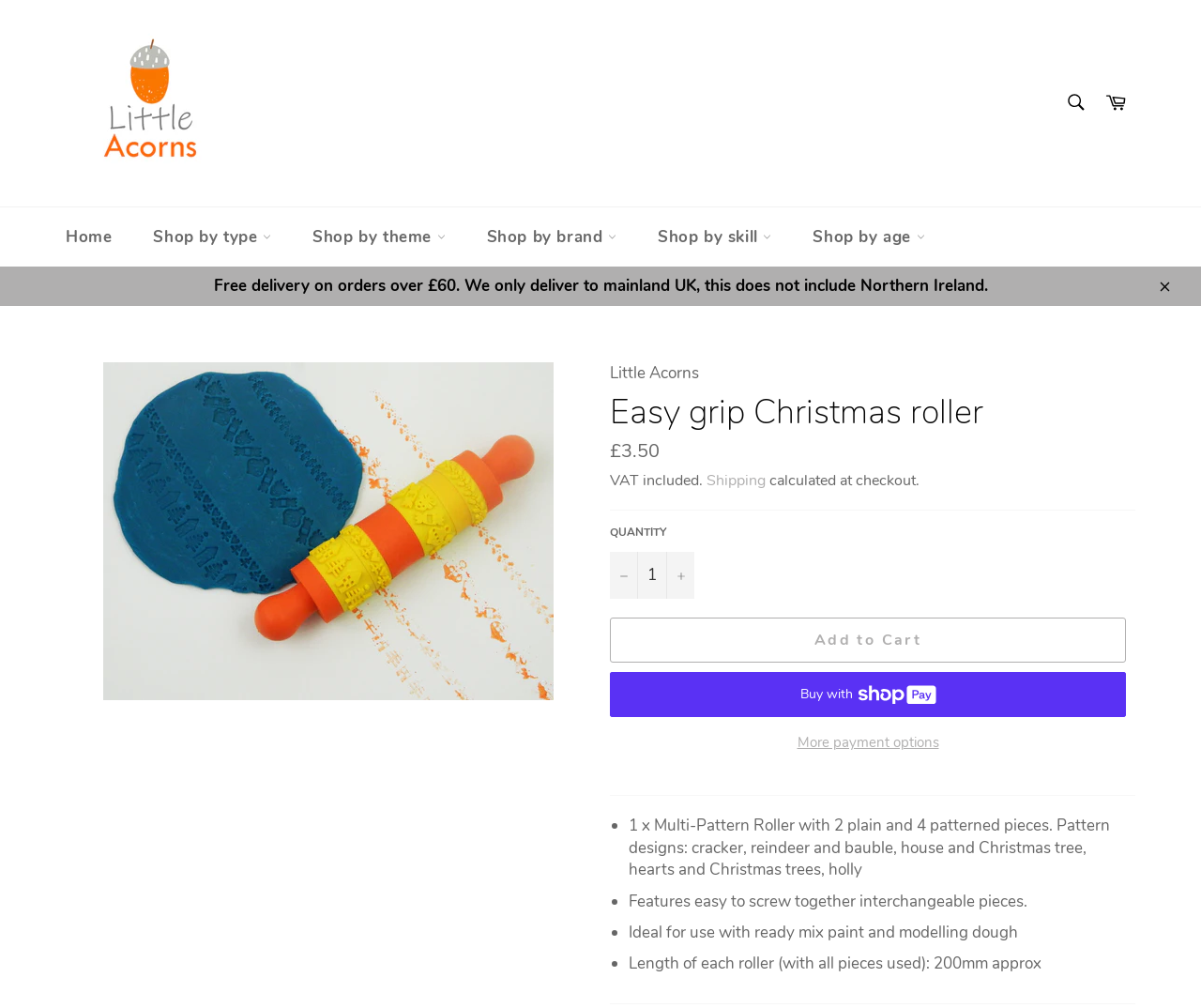How much does the product cost?
Examine the webpage screenshot and provide an in-depth answer to the question.

I found the answer by looking at the static text element on the webpage, which says '£3.50' next to the label 'Regular price'. This suggests that the product costs £3.50.